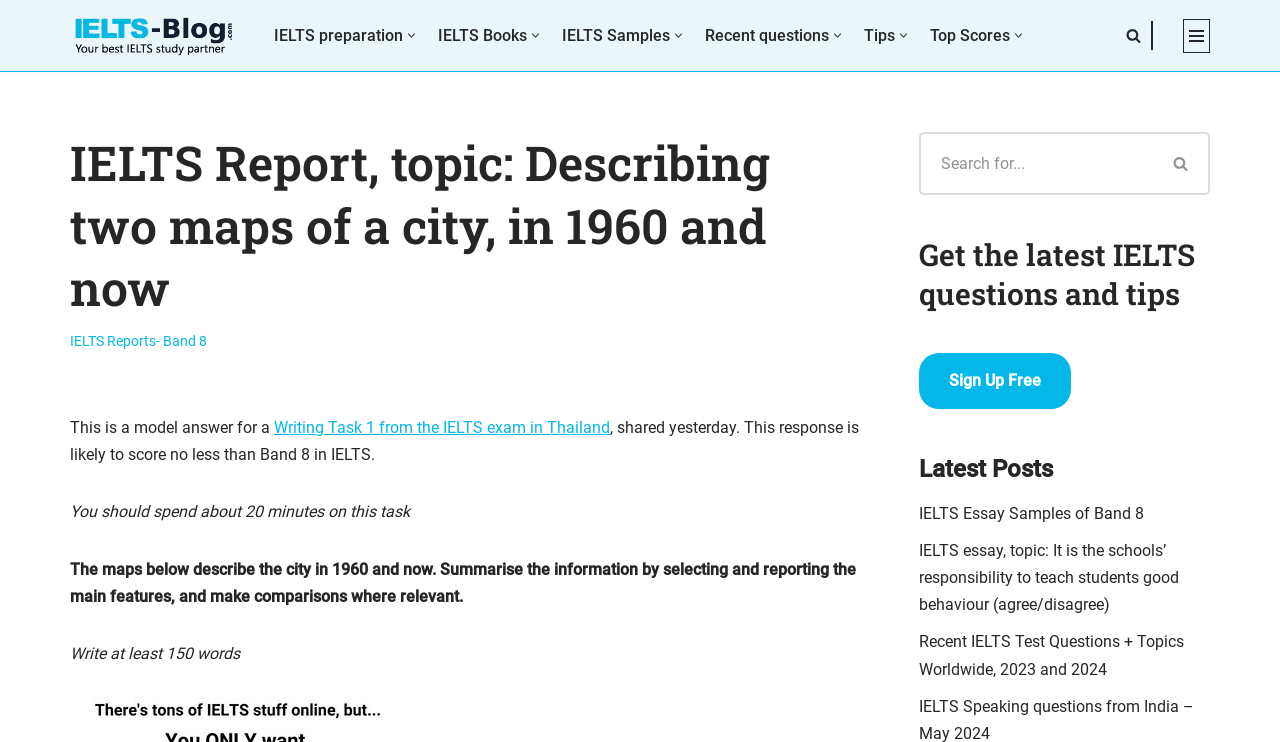Please provide a detailed answer to the question below by examining the image:
What is the topic of the IELTS report?

The topic of the IELTS report is 'Describing two maps of a city, in 1960 and now', which is mentioned in the heading and the static text on the webpage.